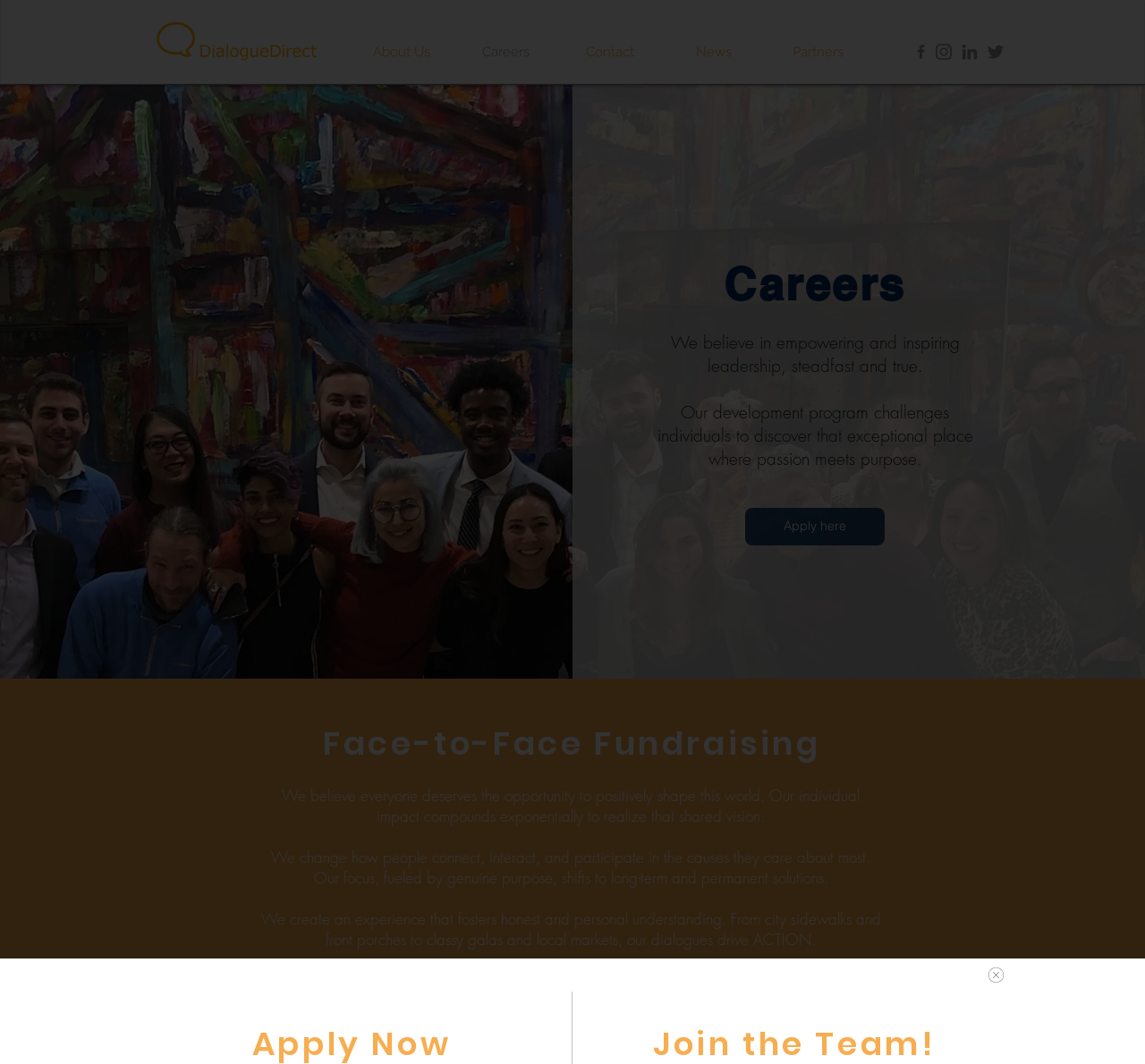Please answer the following question using a single word or phrase: 
What is the focus of the company's work?

Long-term and permanent solutions